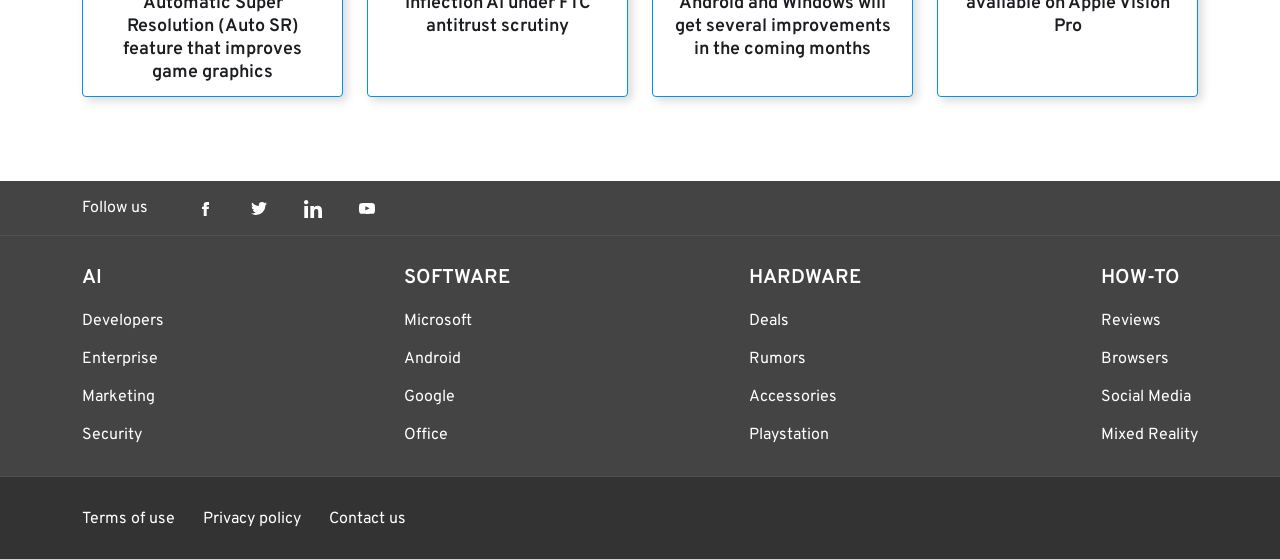Determine the bounding box coordinates of the clickable region to execute the instruction: "Contact us". The coordinates should be four float numbers between 0 and 1, denoted as [left, top, right, bottom].

[0.257, 0.91, 0.317, 0.946]